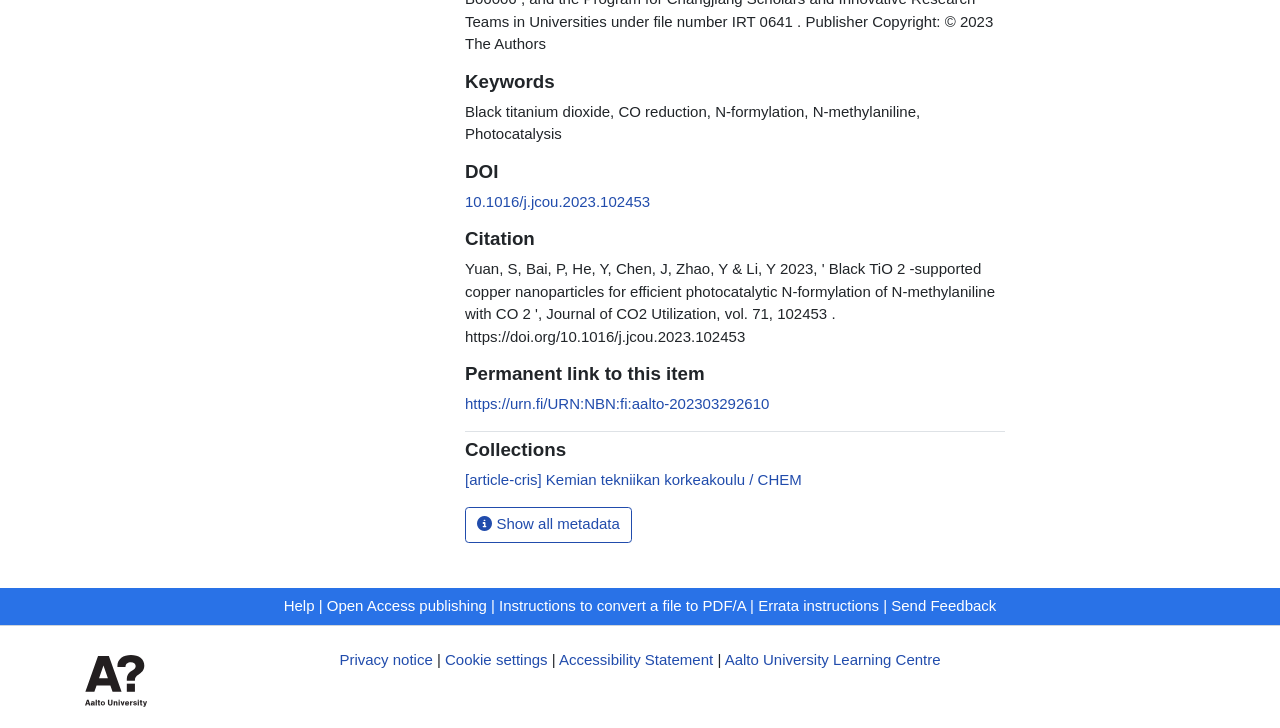What is the DOI of the article?
Please provide a single word or phrase answer based on the image.

10.1016/j.jcou.2023.102453